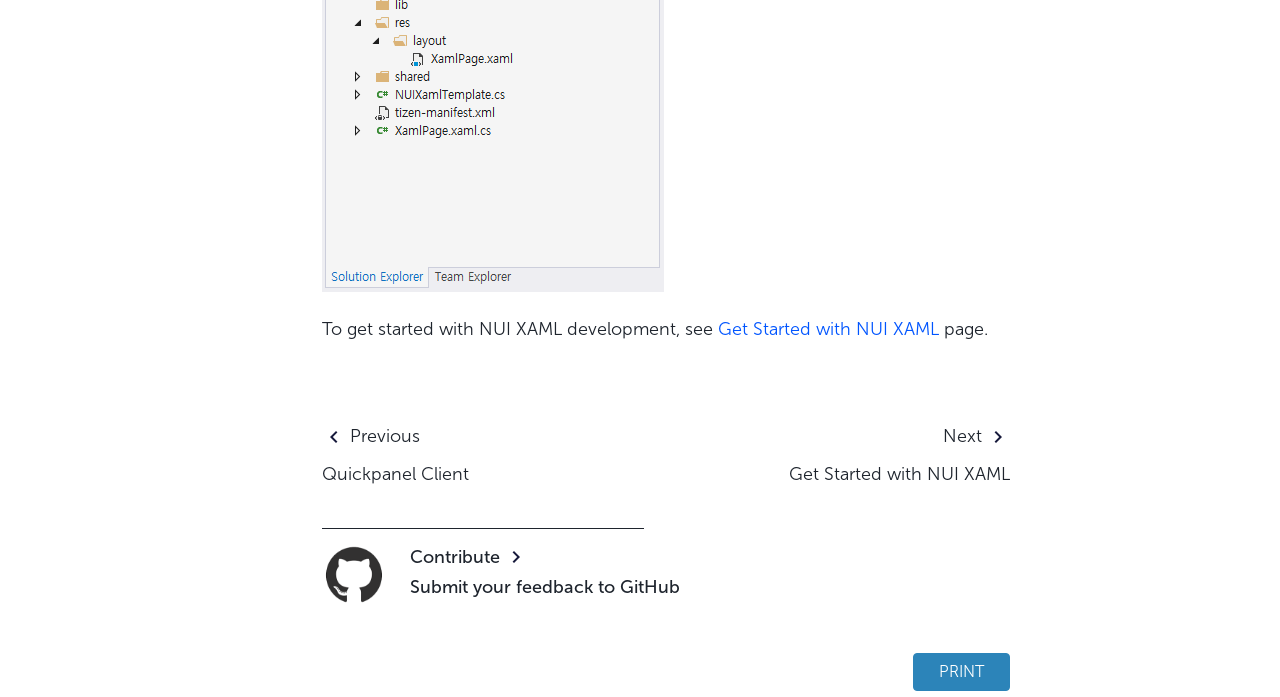Can you find the bounding box coordinates for the element to click on to achieve the instruction: "Click the 'PRINT' button"?

[0.713, 0.937, 0.789, 0.991]